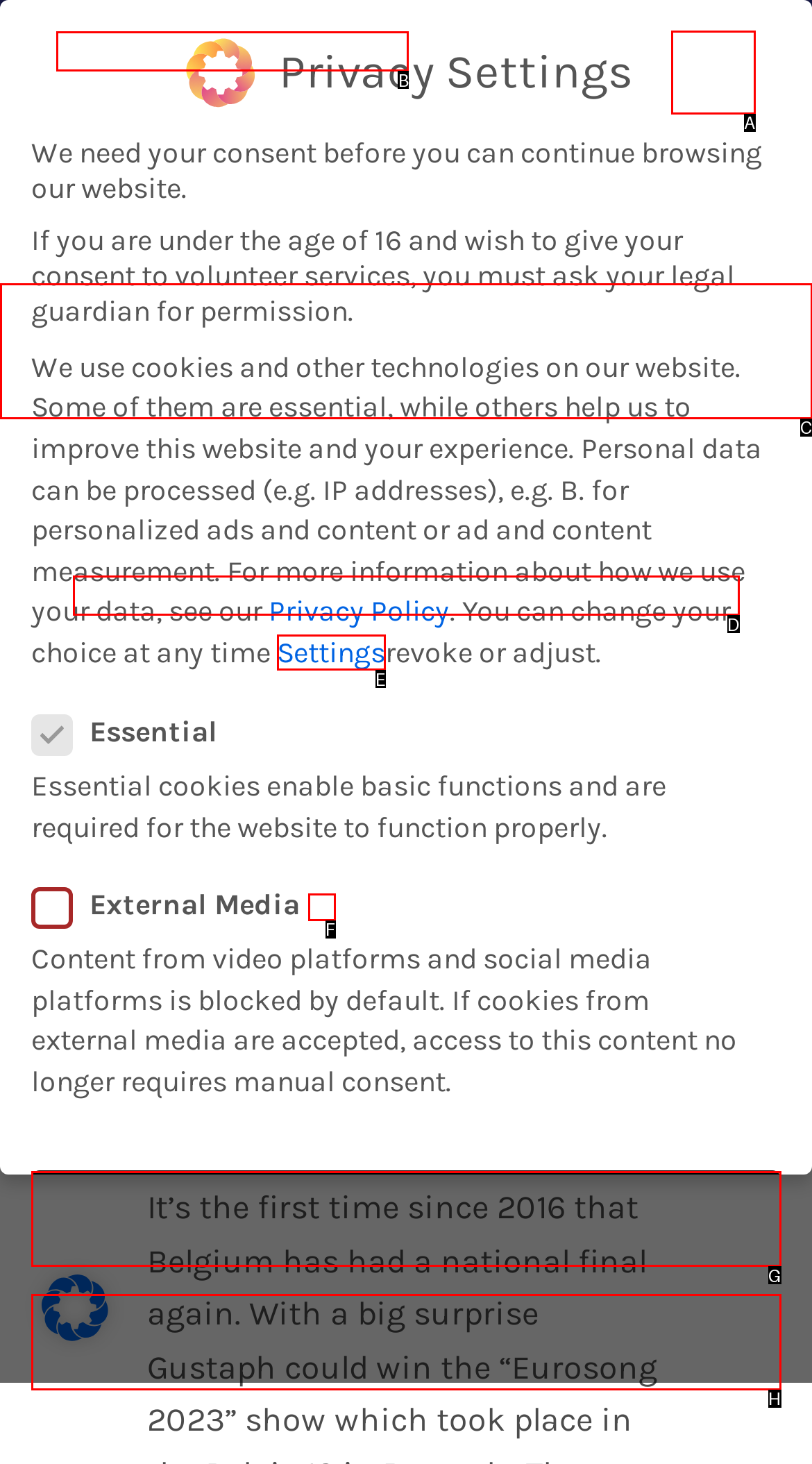Select the letter of the element you need to click to complete this task: Toggle the navigation menu
Answer using the letter from the specified choices.

A